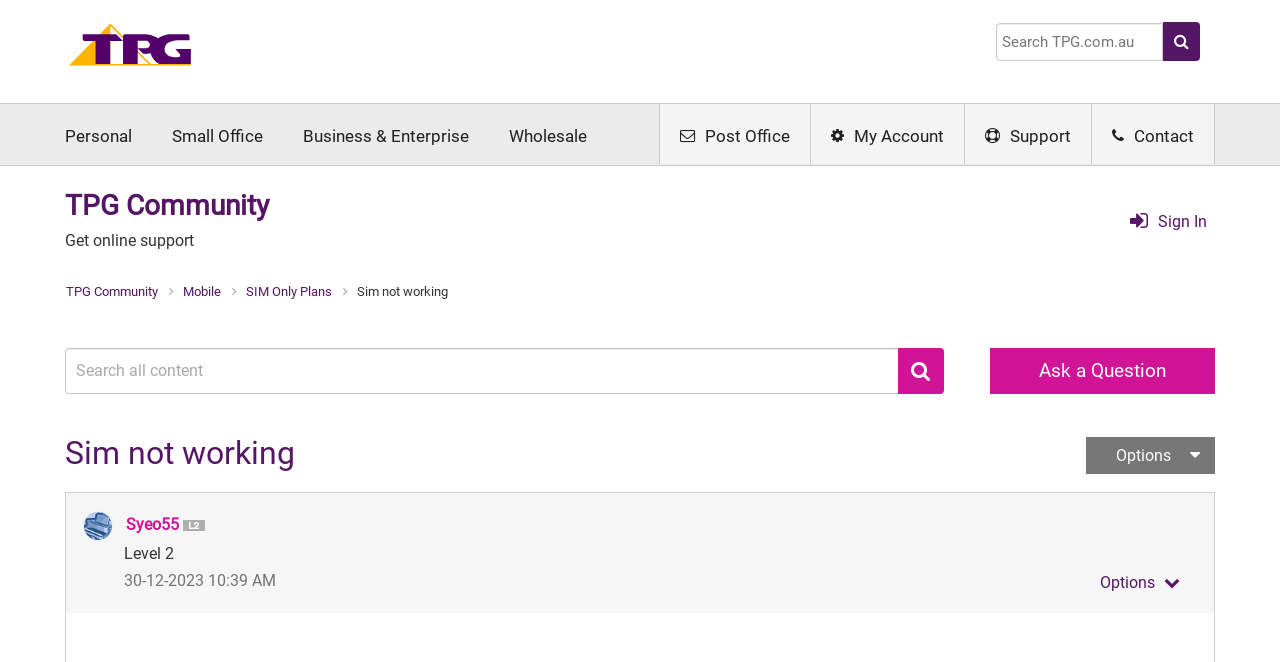Determine the bounding box coordinates of the UI element that matches the following description: "Sign In". The coordinates should be four float numbers between 0 and 1 in the format [left, top, right, bottom].

[0.875, 0.314, 0.913, 0.36]